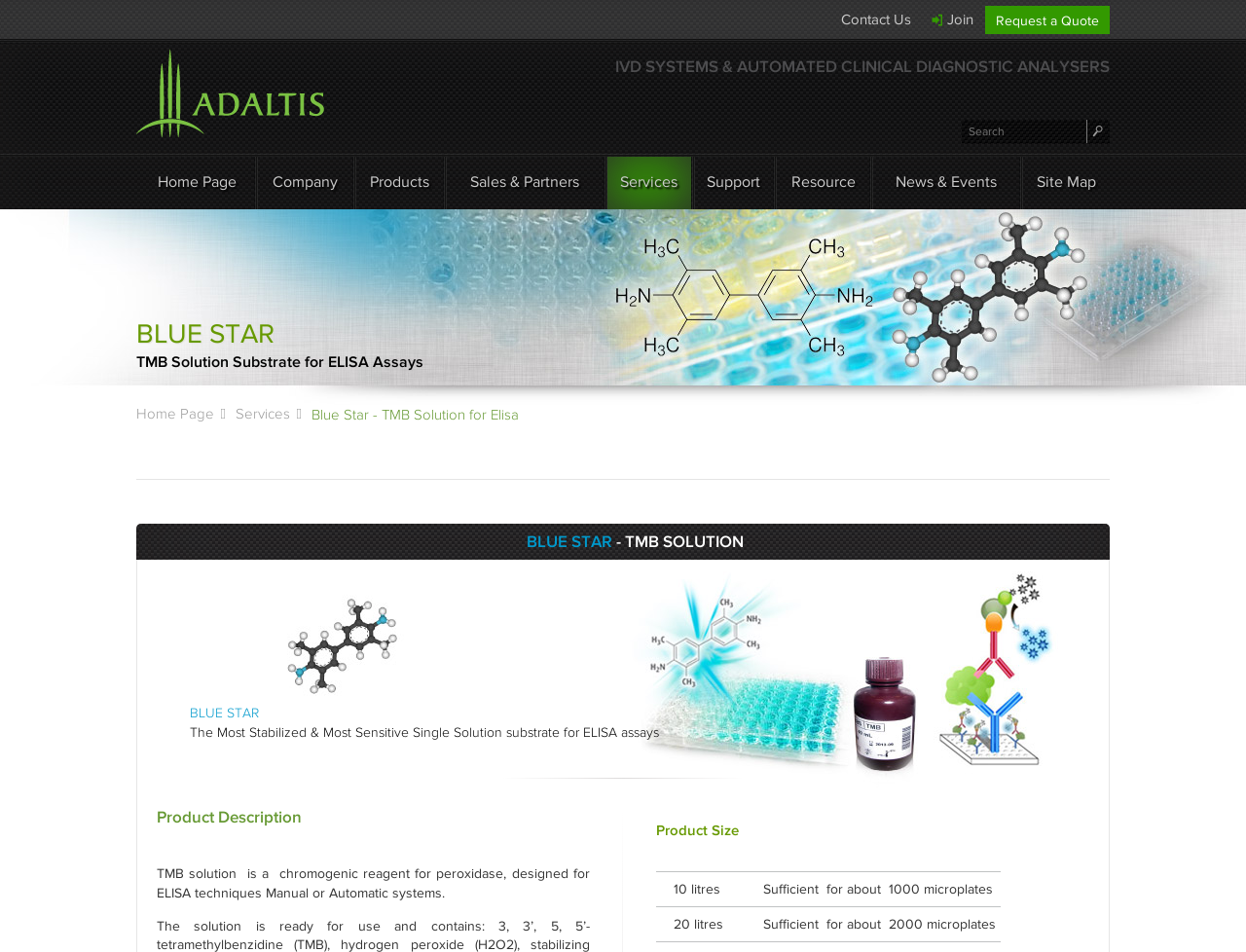Provide an in-depth caption for the elements present on the webpage.

The webpage is about Adaltis S.r.l., a company that offers a product called Blue Star, which is a TMB Solution for ELISA assays. 

At the top of the page, there are several links, including "Request a Quote", "Contact Us", and "Join", positioned horizontally. Below these links, there is a logo of Adaltis S.r.l. accompanied by a link to the company's homepage. 

To the right of the logo, there is a search bar with a button. Above the search bar, there is a horizontal menu with links to various sections of the website, including "Home Page", "Company", "Products", "Sales & Partners", "Services", "Support", "Resource", "News & Events", and "Site Map". 

Below the menu, there are two headings, "BLUE STAR" and "TMB Solution Substrate for ELISA Assays", which indicate the product being showcased. 

On the left side of the page, there are two columns of links. The first column has links to "Home Page" and "Services", each with an arrow icon. The second column has a heading "BLUE STAR - TMB SOLUTION" followed by a description of the product, "The Most Stabilized & Most Sensitive Single Solution substrate for ELISA assays". 

Below this description, there is a section with a heading "Product Description" followed by a brief text about the TMB solution. This text is divided into two paragraphs separated by a blank line. 

Further down, there is a table with two rows, each containing information about the product size, including the volume and the number of microplates it is sufficient for.